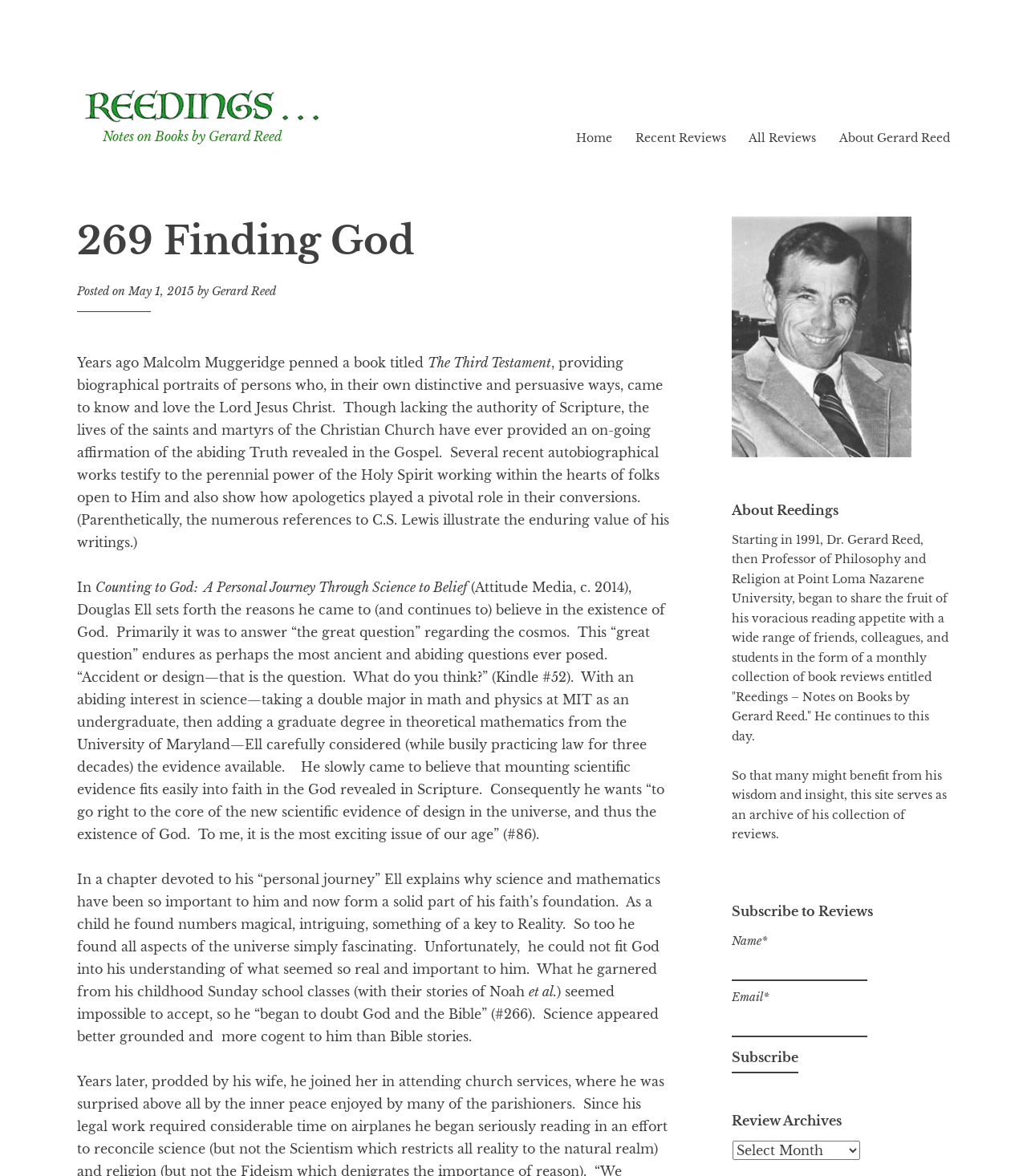Please reply to the following question with a single word or a short phrase:
What is the title of the book being reviewed?

Counting to God